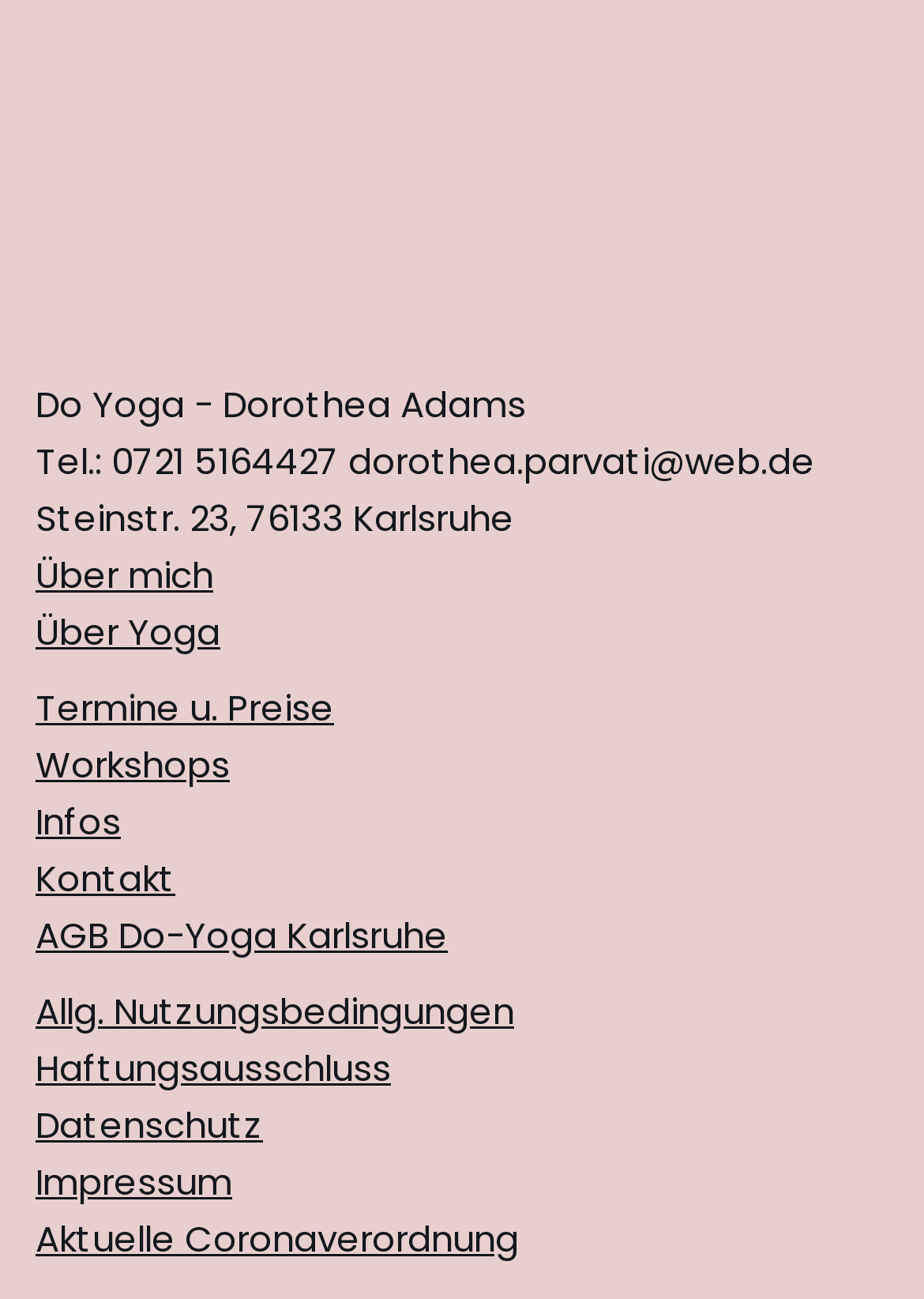Please locate the bounding box coordinates of the element that should be clicked to achieve the given instruction: "learn more about yoga".

[0.038, 0.468, 0.238, 0.506]